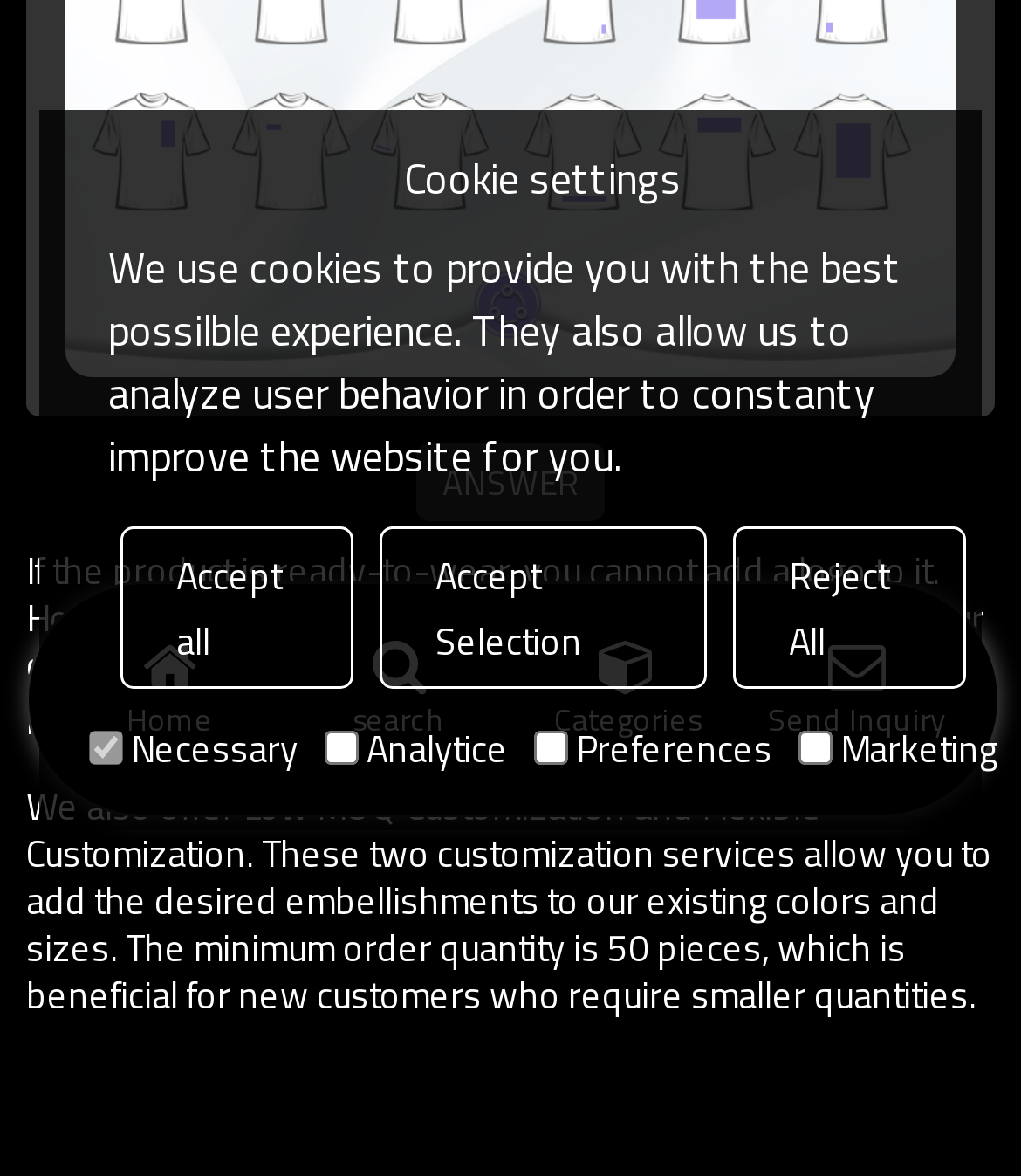Provide the bounding box coordinates for the UI element that is described by this text: "parent_node: Preferences". The coordinates should be in the form of four float numbers between 0 and 1: [left, top, right, bottom].

[0.523, 0.622, 0.556, 0.651]